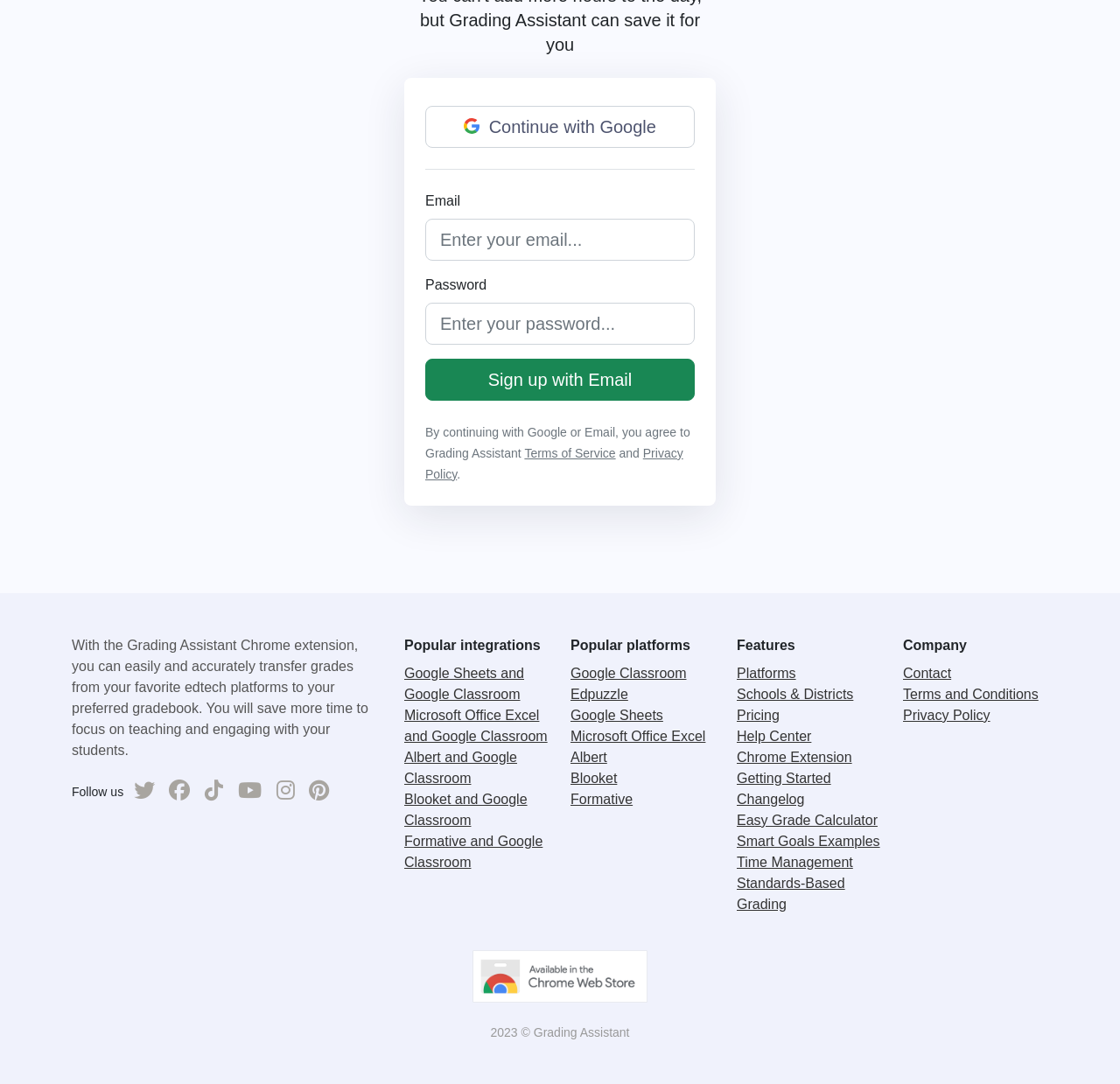Please identify the bounding box coordinates of the element I should click to complete this instruction: 'Continue with Google'. The coordinates should be given as four float numbers between 0 and 1, like this: [left, top, right, bottom].

[0.38, 0.097, 0.62, 0.136]